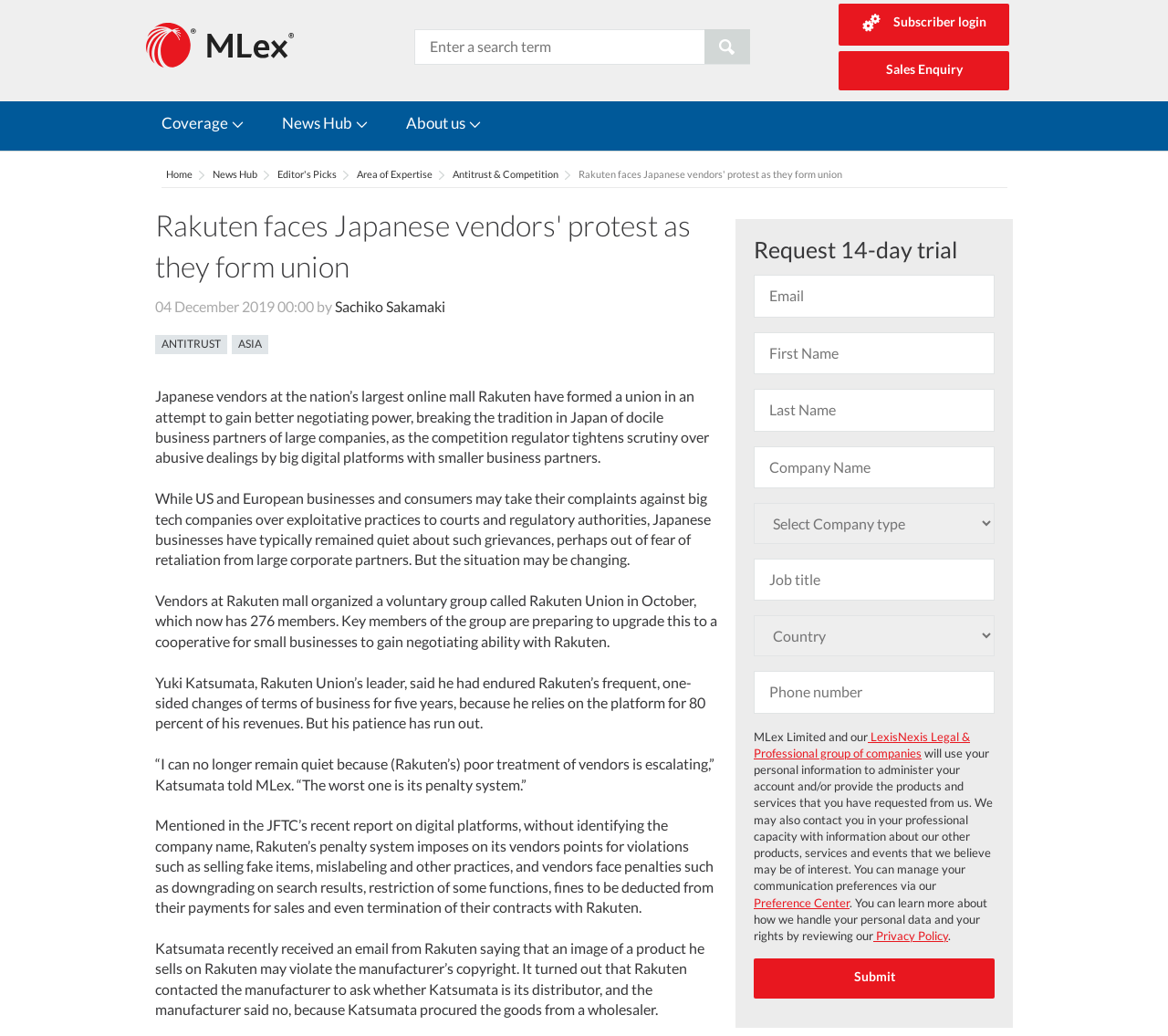Can you pinpoint the bounding box coordinates for the clickable element required for this instruction: "Log in as a subscriber"? The coordinates should be four float numbers between 0 and 1, i.e., [left, top, right, bottom].

[0.718, 0.003, 0.864, 0.044]